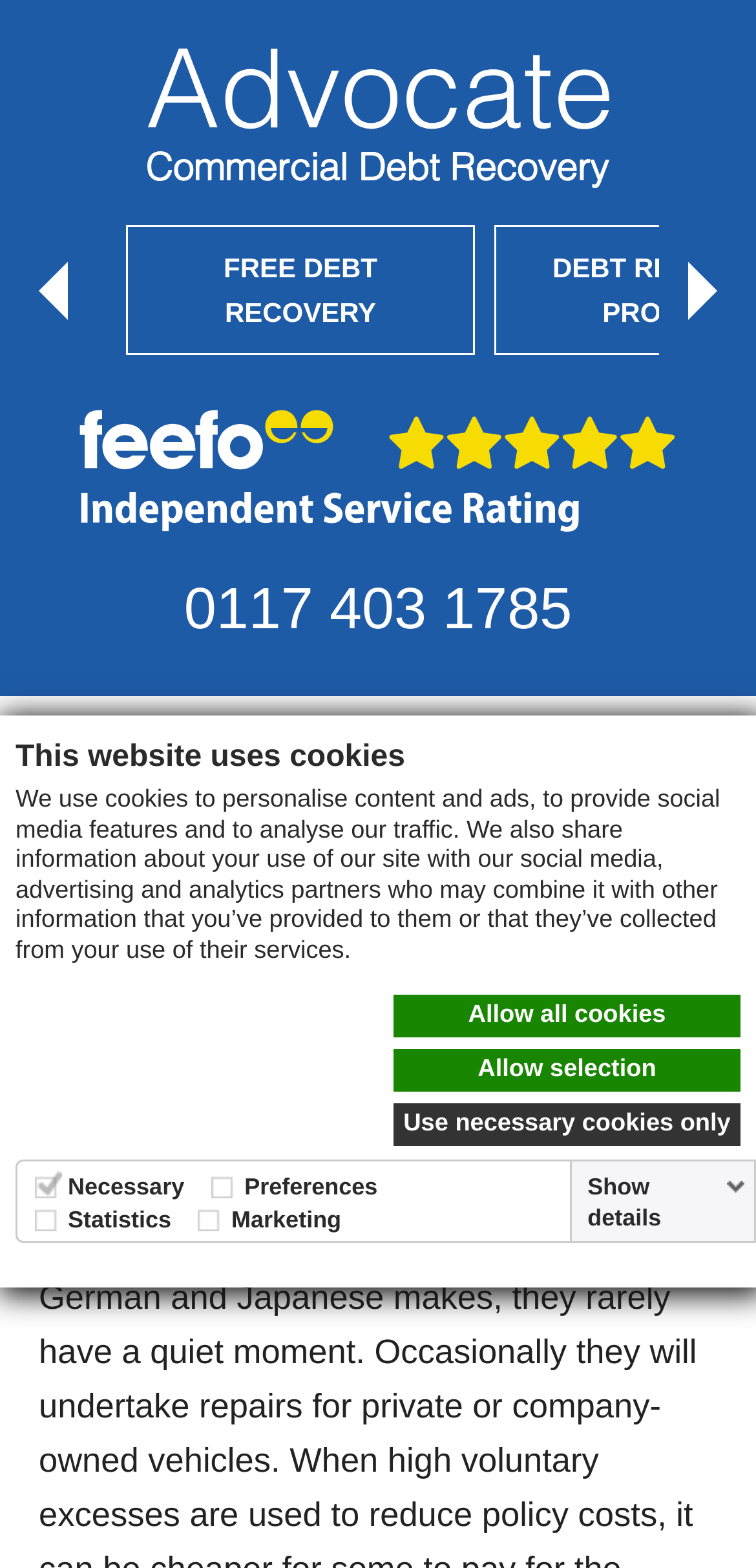Find the bounding box coordinates of the element's region that should be clicked in order to follow the given instruction: "Click the 'FREE DEBT RECOVERY' link". The coordinates should consist of four float numbers between 0 and 1, i.e., [left, top, right, bottom].

[0.167, 0.144, 0.628, 0.226]